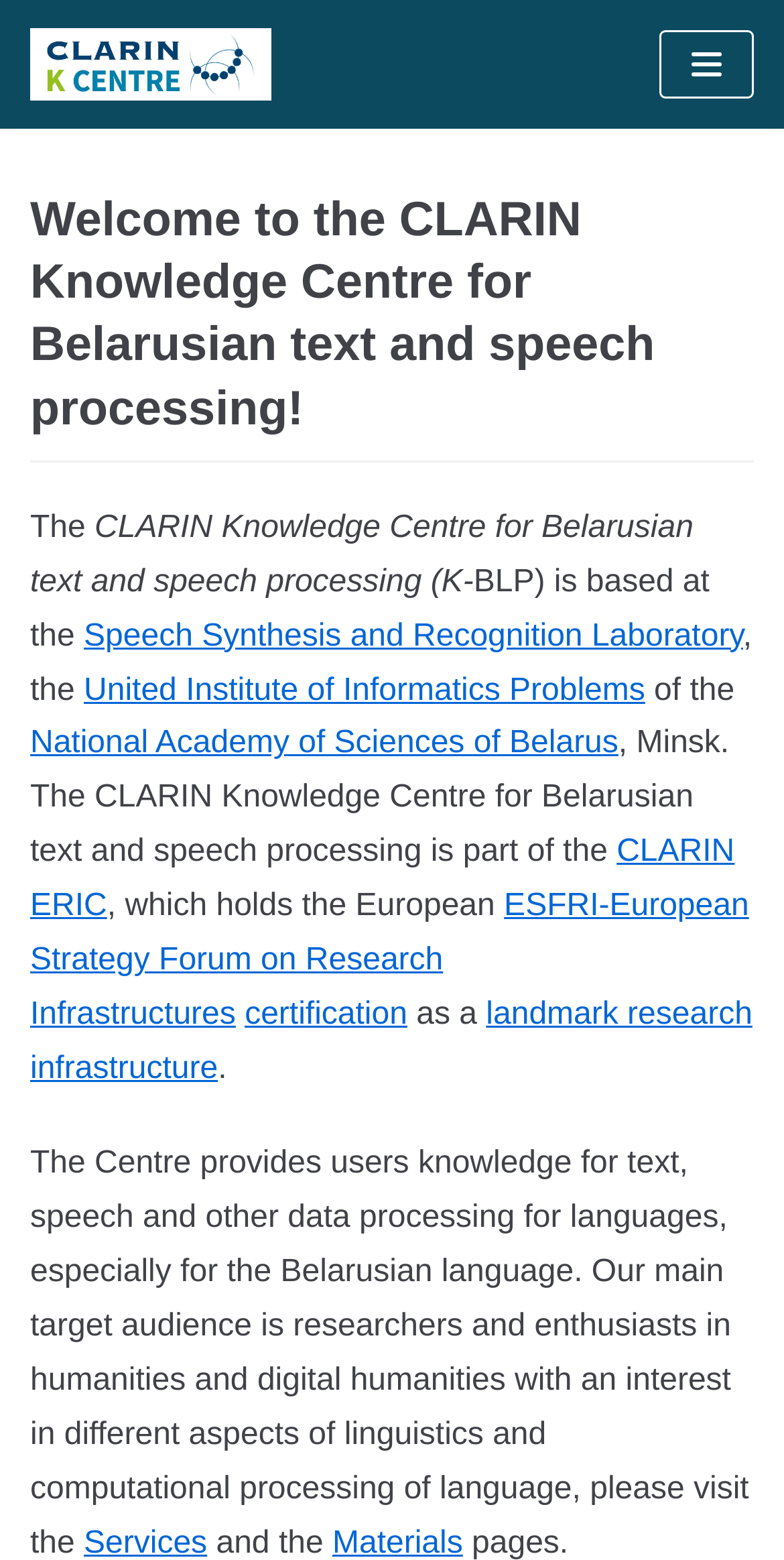Determine the primary headline of the webpage.

Welcome to the CLARIN Knowledge Centre for Belarusian text and speech processing!